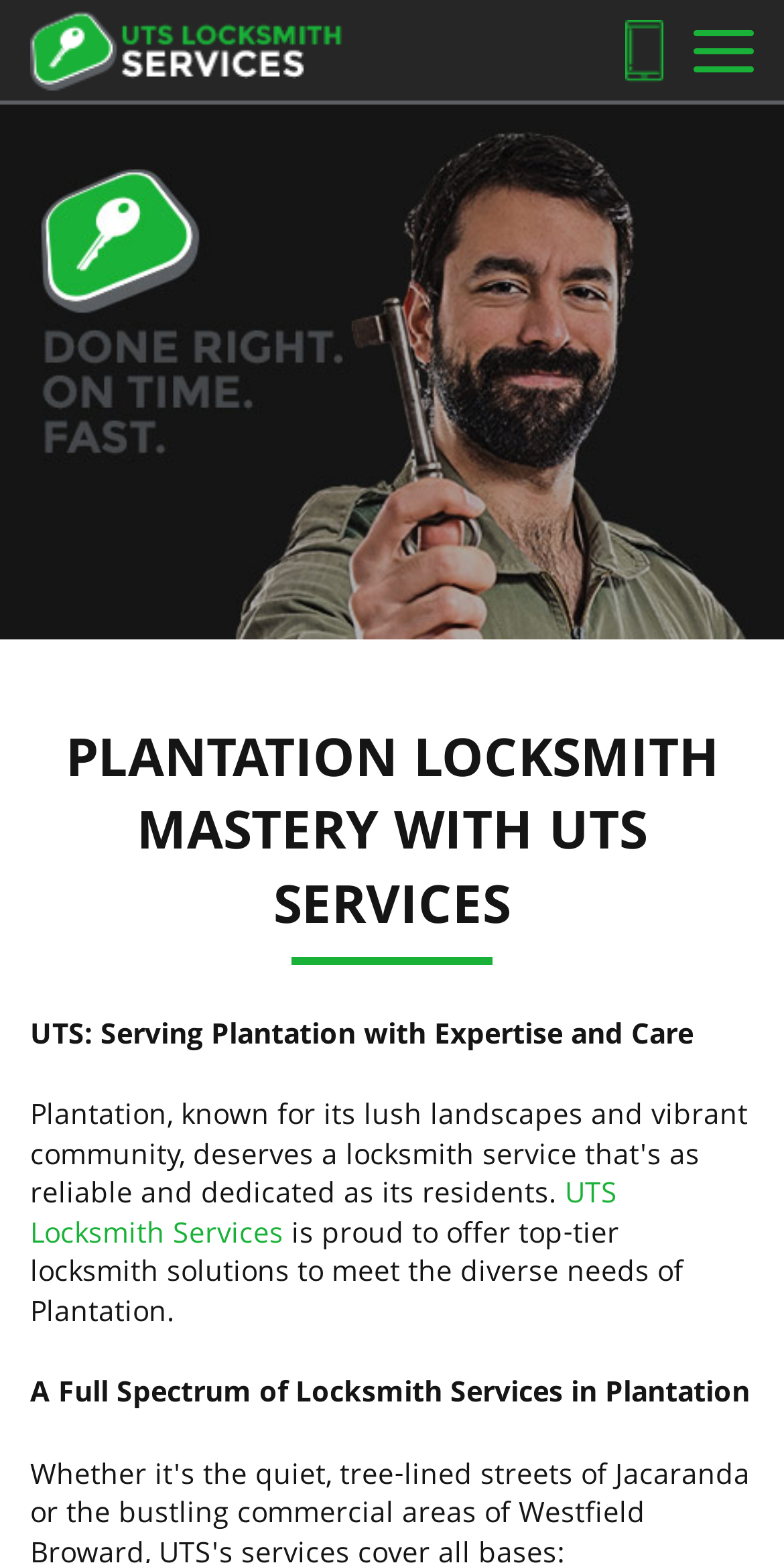Give a one-word or short phrase answer to this question: 
What type of services does the company offer?

Locksmith services